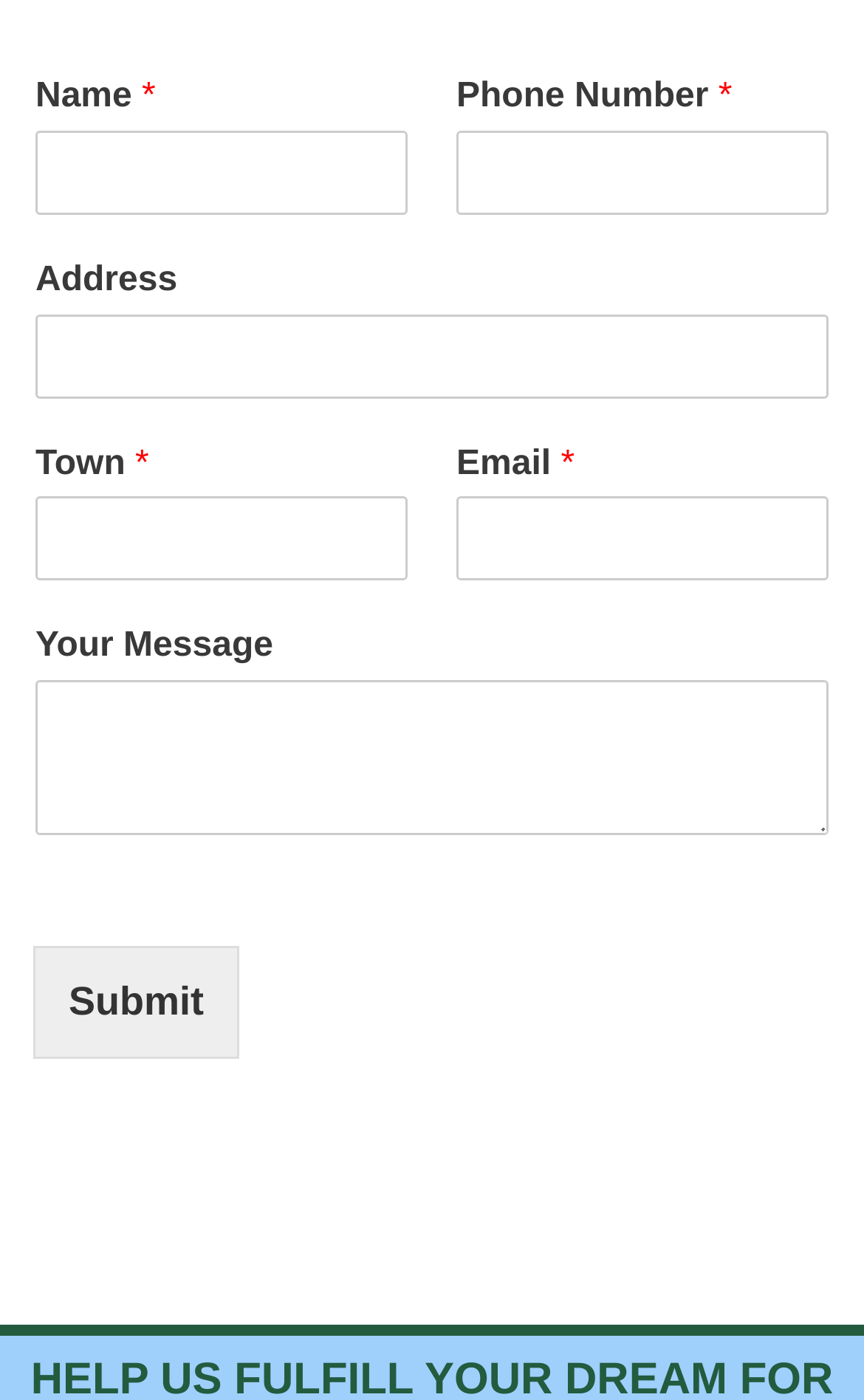Provide a one-word or short-phrase answer to the question:
What is the last field in the form?

Your Message